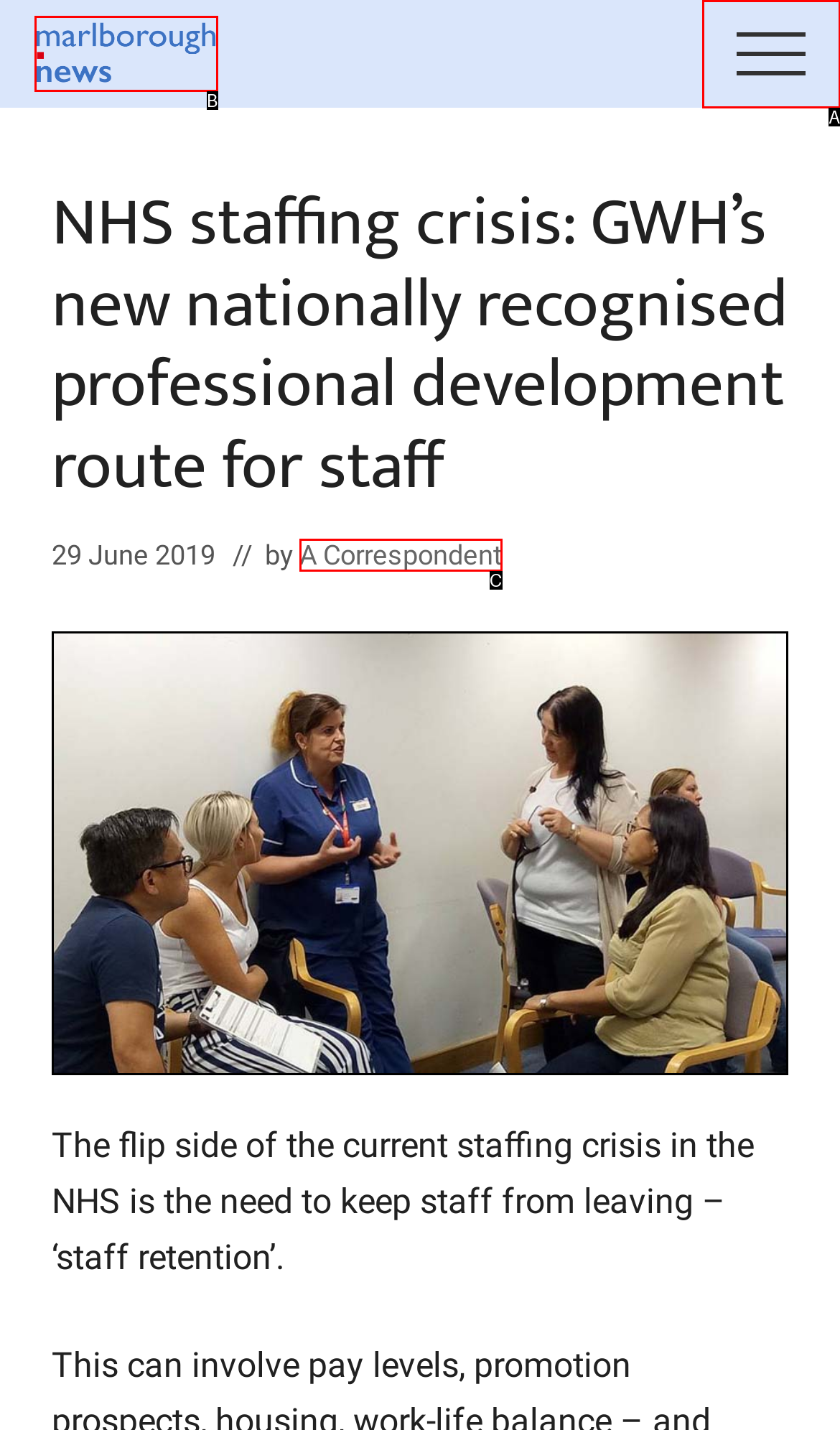Tell me the letter of the HTML element that best matches the description: A Correspondent from the provided options.

C